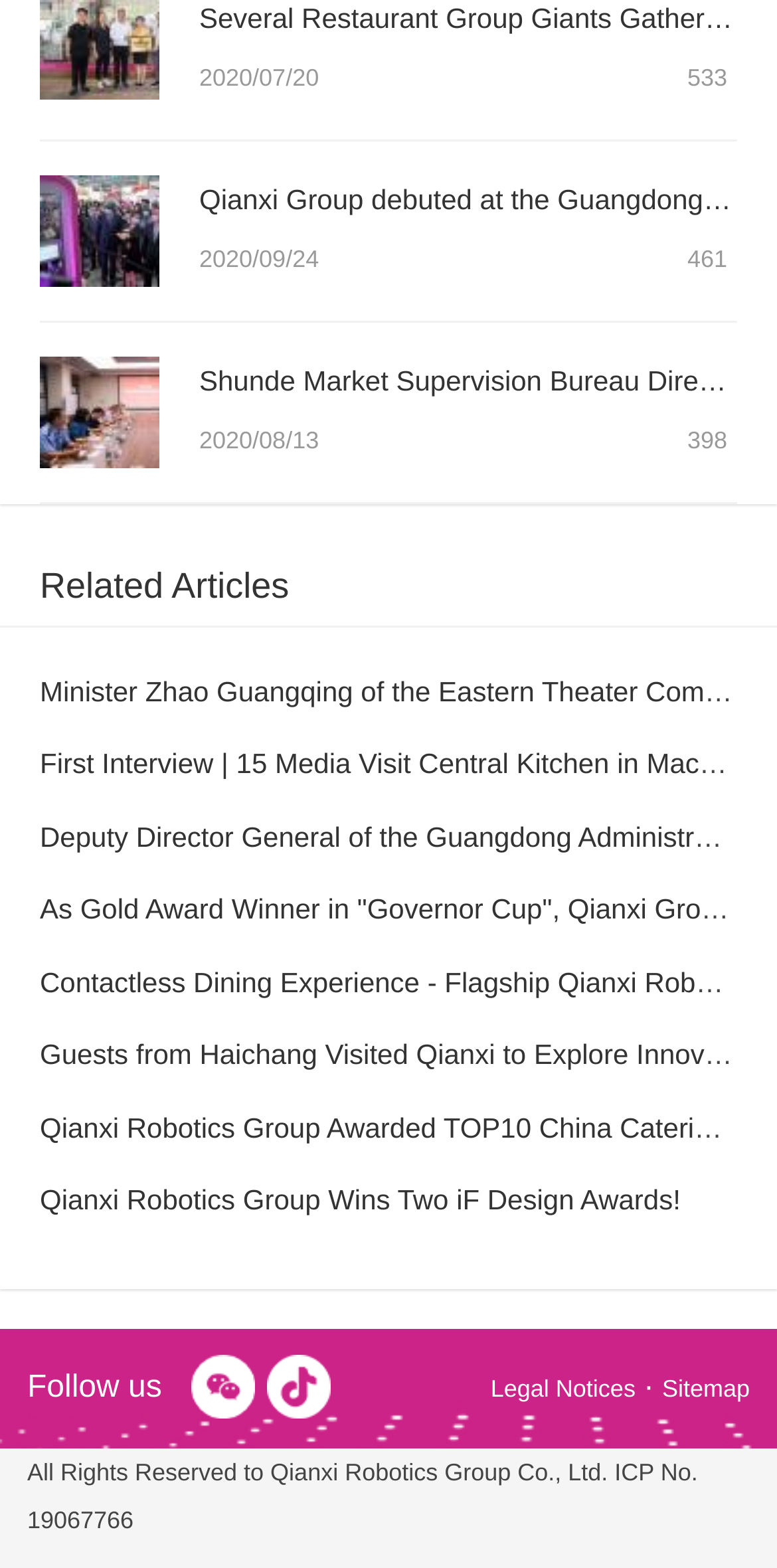What is the copyright information of the webpage?
Provide a detailed and extensive answer to the question.

The copyright information is located at the bottom of the webpage, and it is indicated by the StaticText element with the text 'All Rights Reserved to Qianxi Robotics Group Co., Ltd.'.